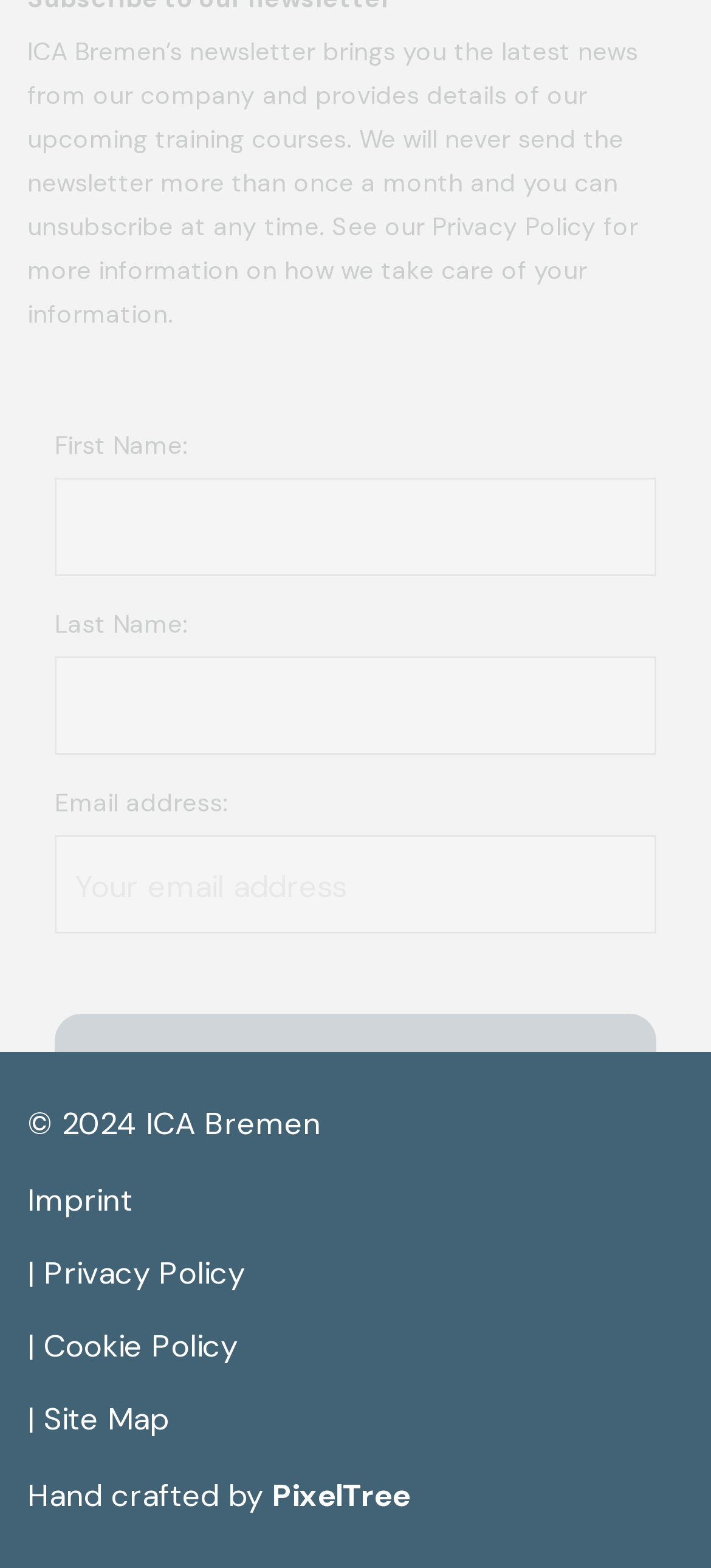Highlight the bounding box coordinates of the region I should click on to meet the following instruction: "Enter last name".

[0.077, 0.419, 0.923, 0.482]